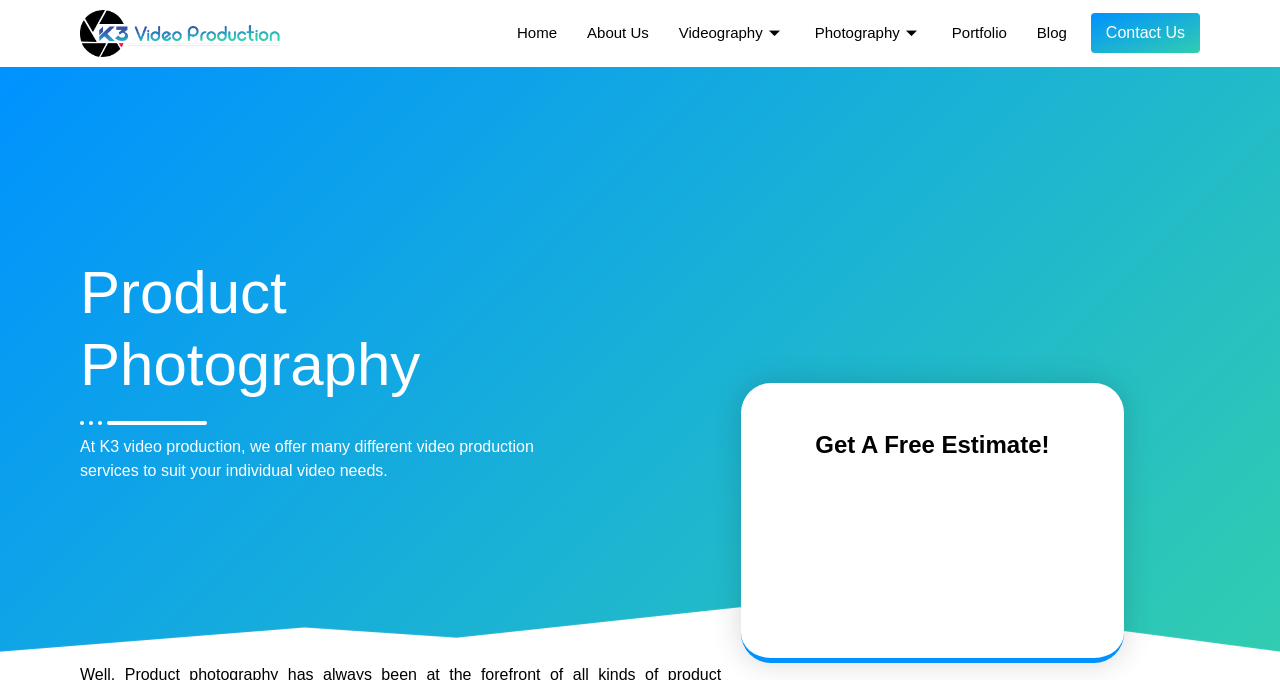Please give the bounding box coordinates of the area that should be clicked to fulfill the following instruction: "Click the main logo". The coordinates should be in the format of four float numbers from 0 to 1, i.e., [left, top, right, bottom].

[0.062, 0.015, 0.219, 0.083]